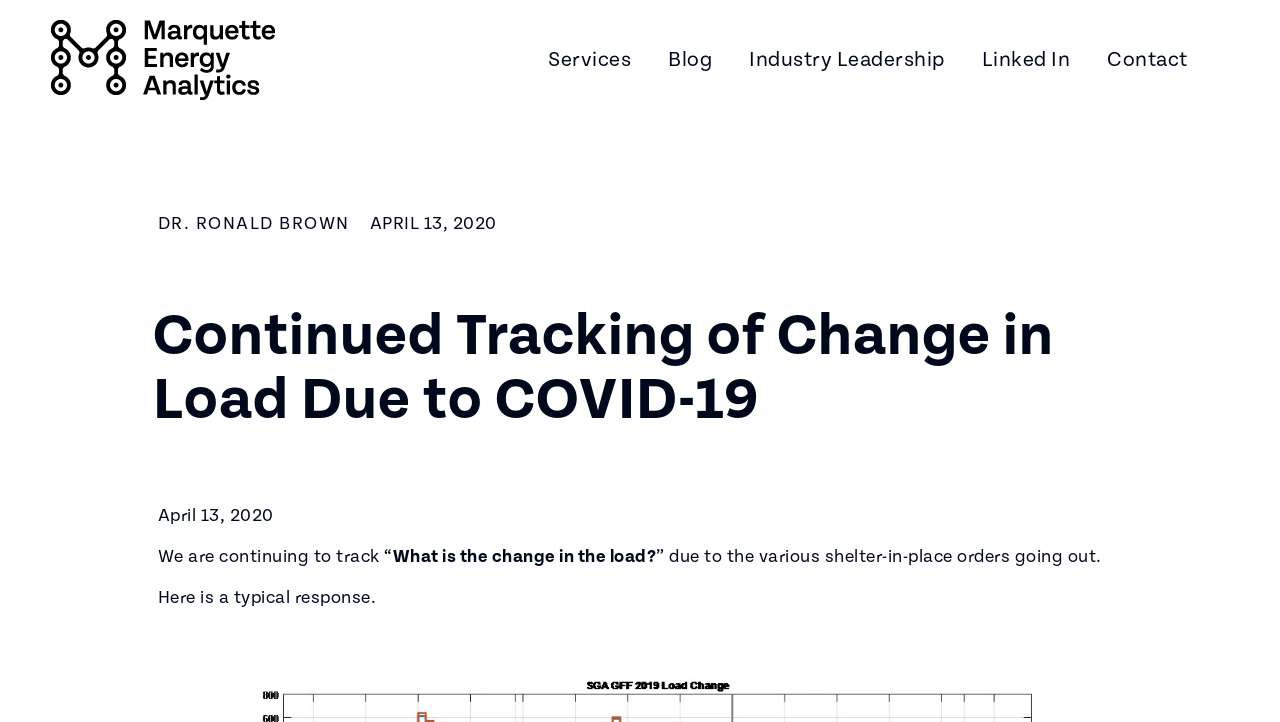Refer to the image and offer a detailed explanation in response to the question: What are the main sections of the webpage?

The main sections of the webpage are inferred from the links at the top of the webpage, which include 'Services', 'Blog', 'Industry Leadership', 'LinkedIn', and 'Contact'.